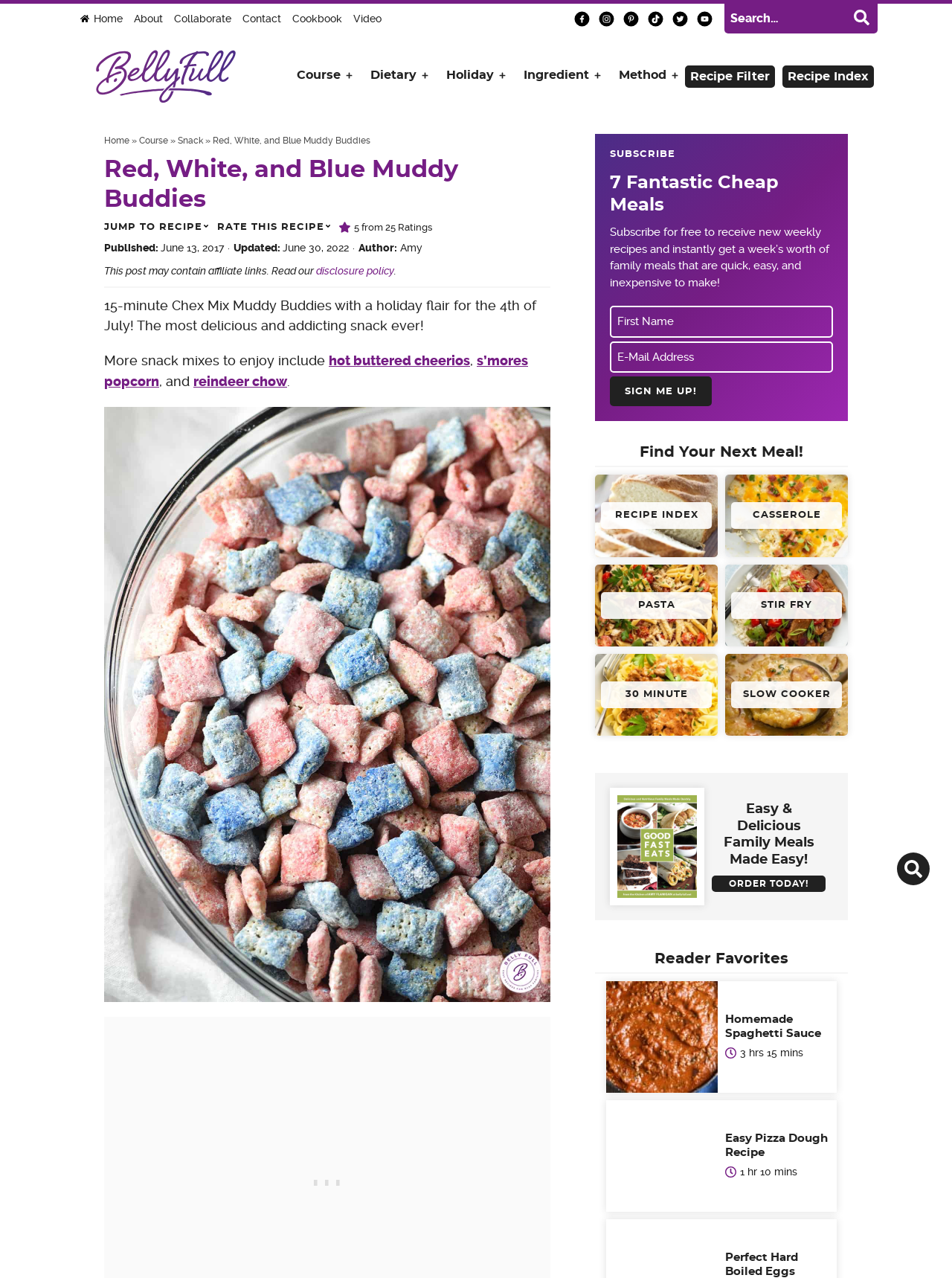What is the category of the recipe 'Red, White, and Blue Muddy Buddies'?
Look at the image and answer the question with a single word or phrase.

Snack